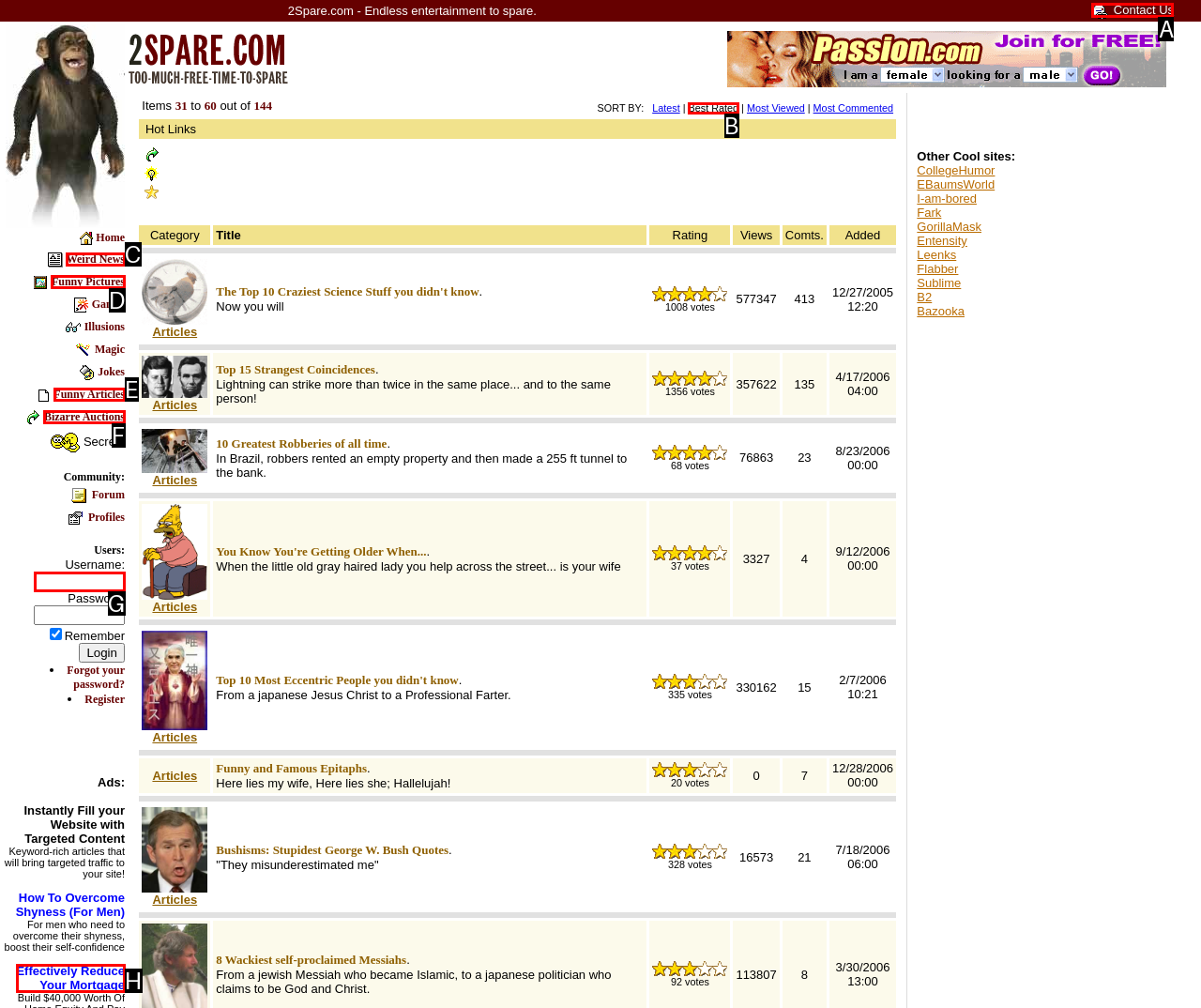Tell me which letter corresponds to the UI element that will allow you to Click on Contact Us. Answer with the letter directly.

A